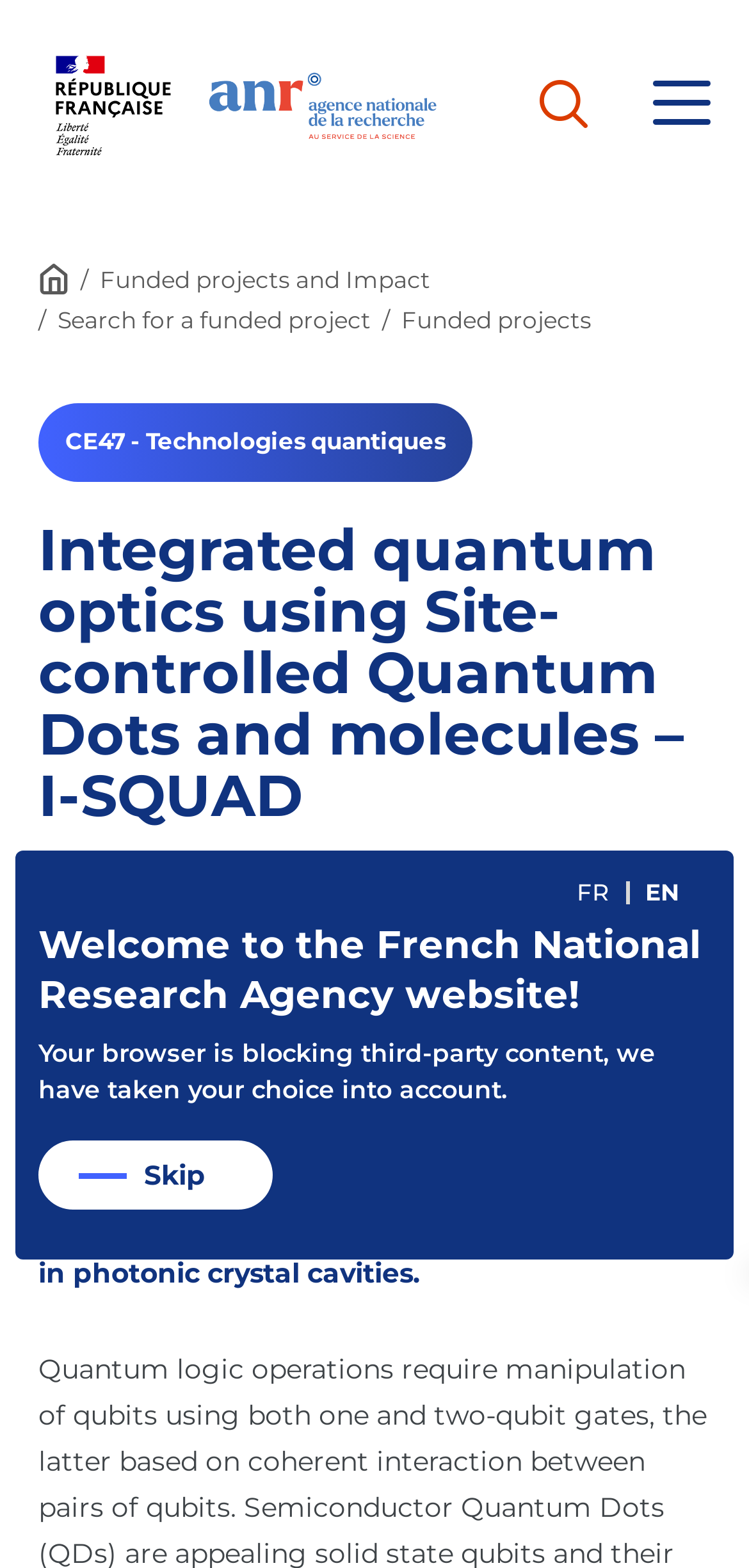Answer the question in a single word or phrase:
What is the name of the project?

I-SQUAD